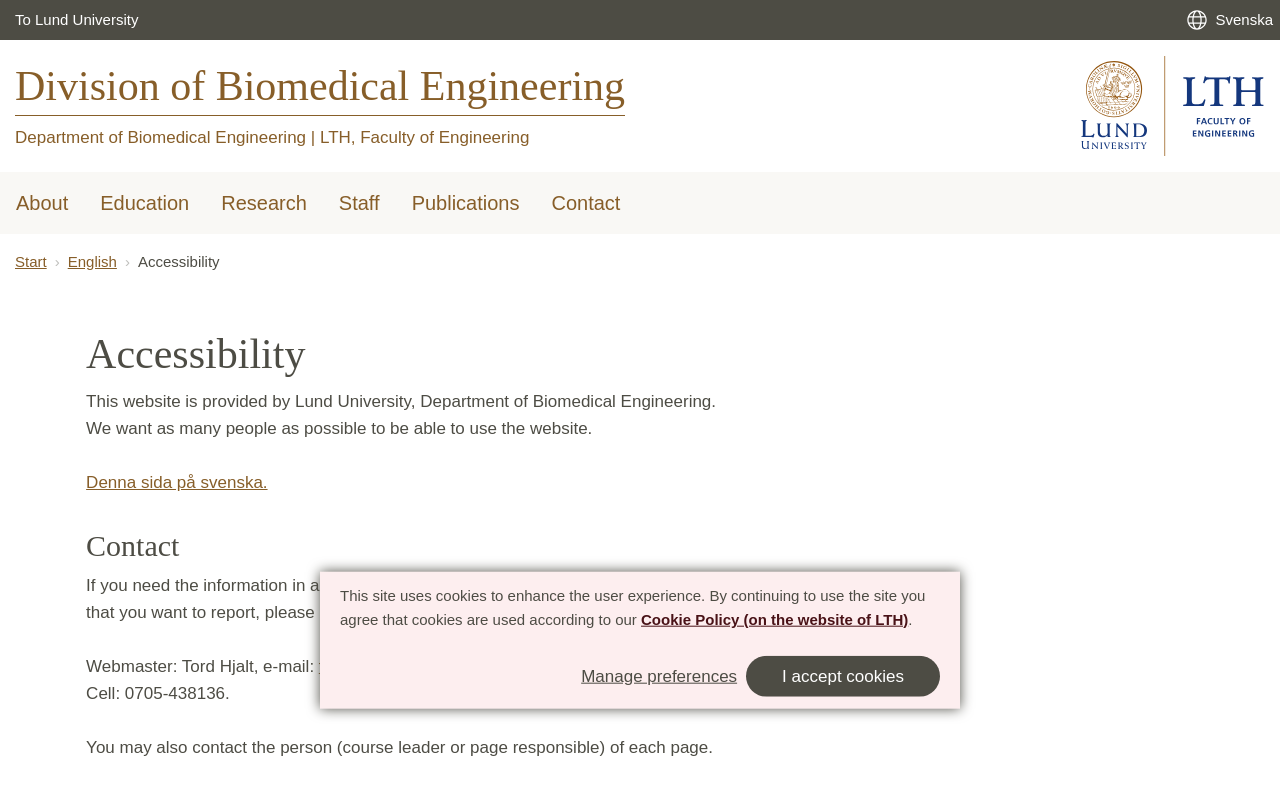Please determine the bounding box coordinates of the element's region to click for the following instruction: "Visit the Division of Biomedical Engineering".

[0.012, 0.076, 0.488, 0.146]